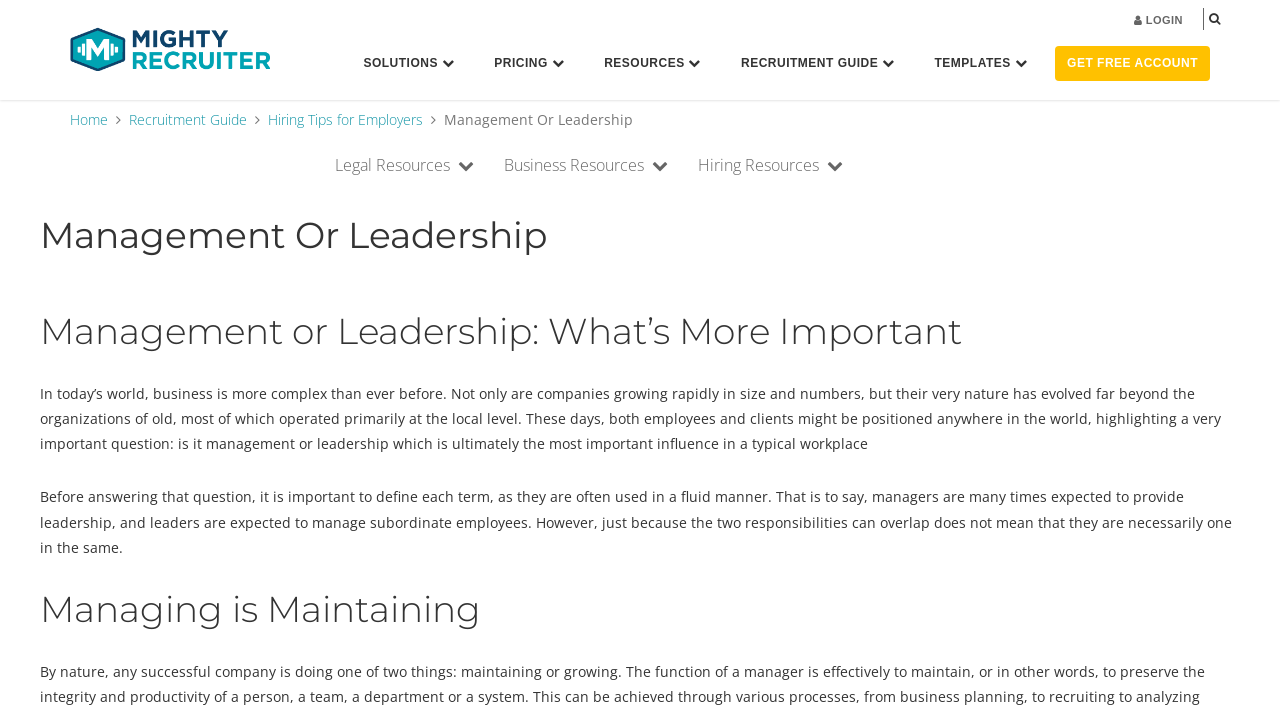Pinpoint the bounding box coordinates of the element to be clicked to execute the instruction: "Go to the 'SOLUTIONS' page".

[0.272, 0.057, 0.367, 0.123]